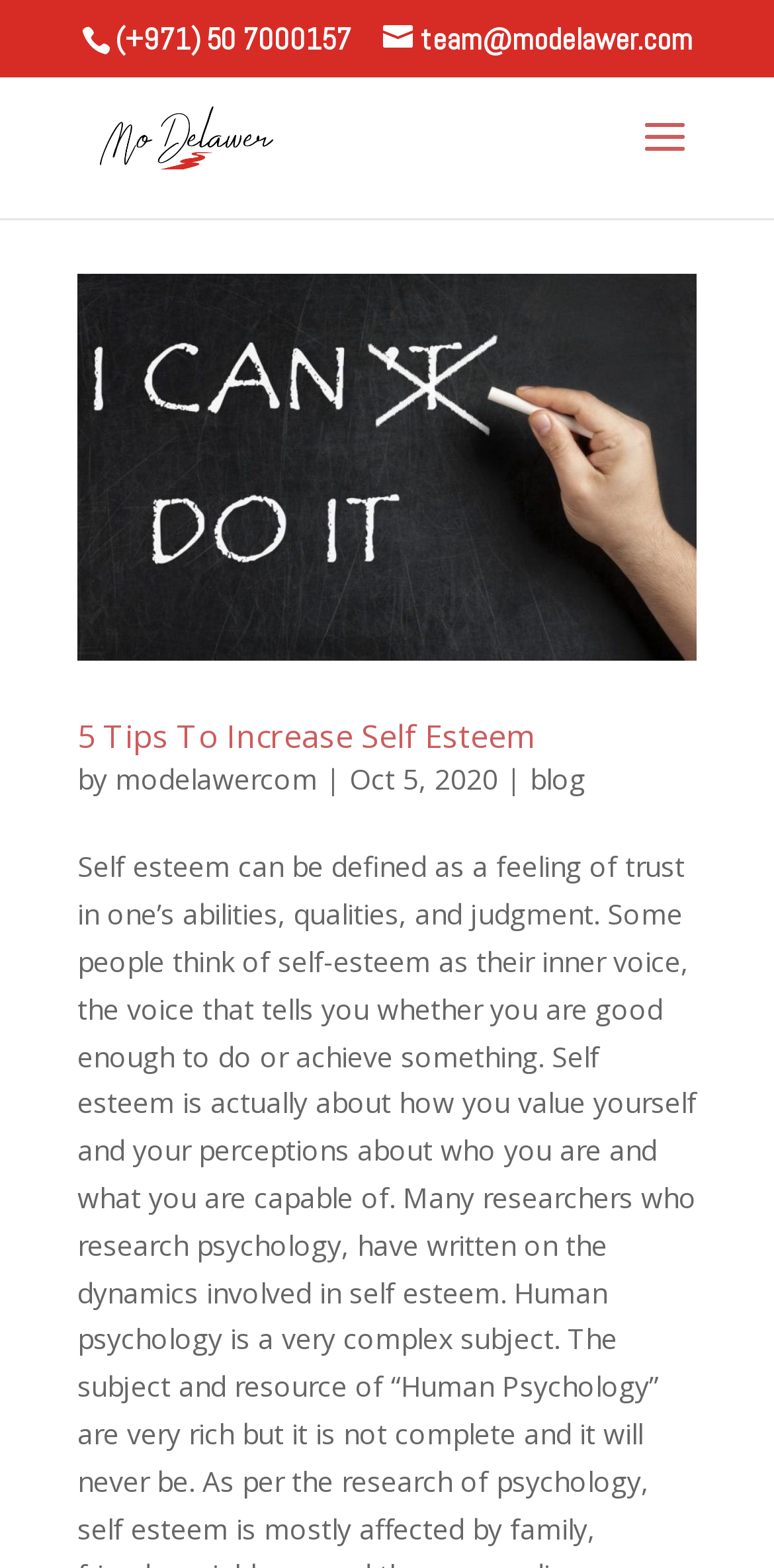What is the author of the article '5 Tips To Increase Self Esteem'?
Based on the image, answer the question with as much detail as possible.

I found the author of the article by looking at the link element with the bounding box coordinates [0.149, 0.484, 0.41, 0.508], which contains the text 'modelawercom'.